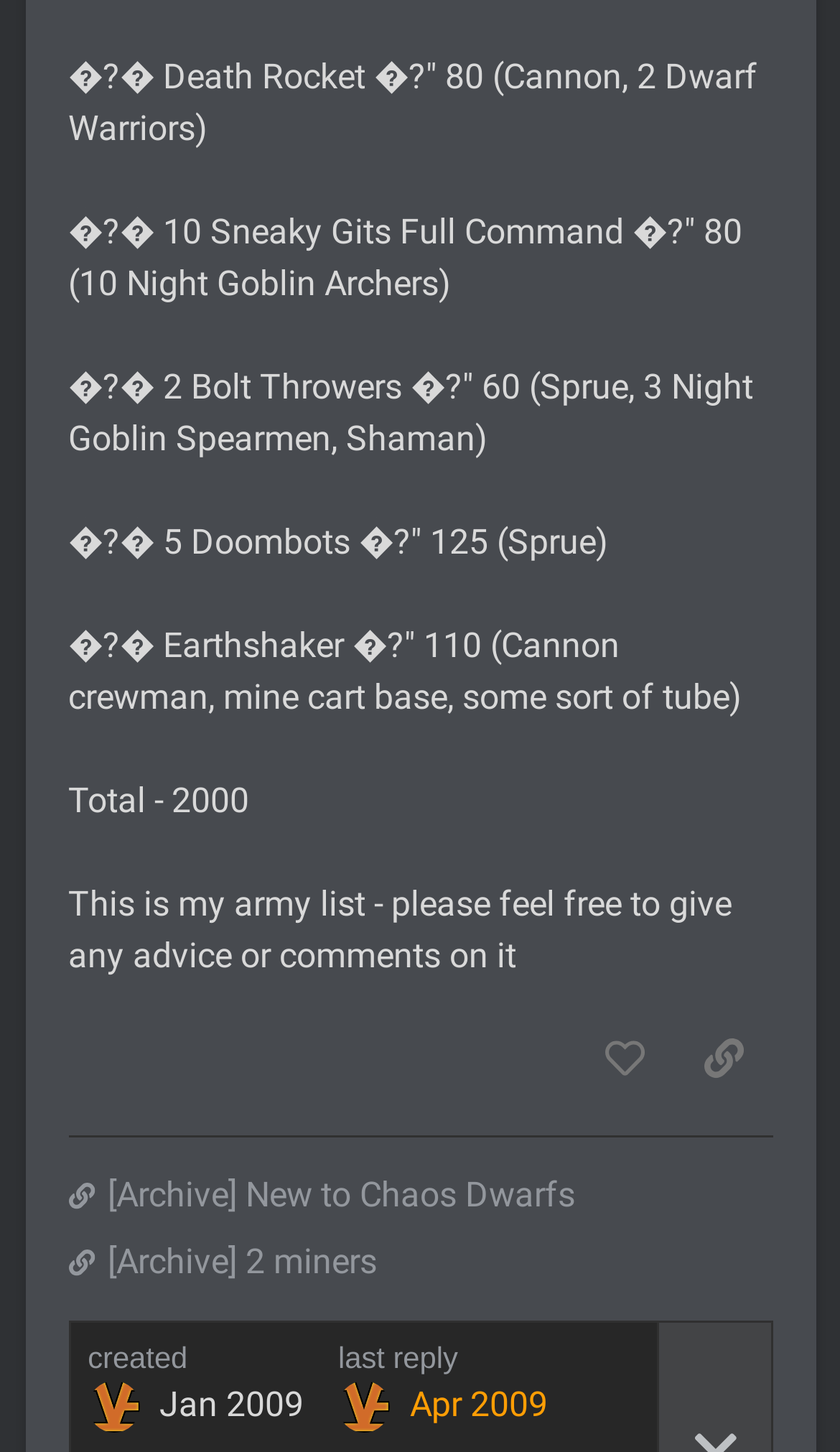Determine the bounding box coordinates for the area that needs to be clicked to fulfill this task: "go to the archived post '2 miners'". The coordinates must be given as four float numbers between 0 and 1, i.e., [left, top, right, bottom].

[0.081, 0.829, 0.921, 0.862]